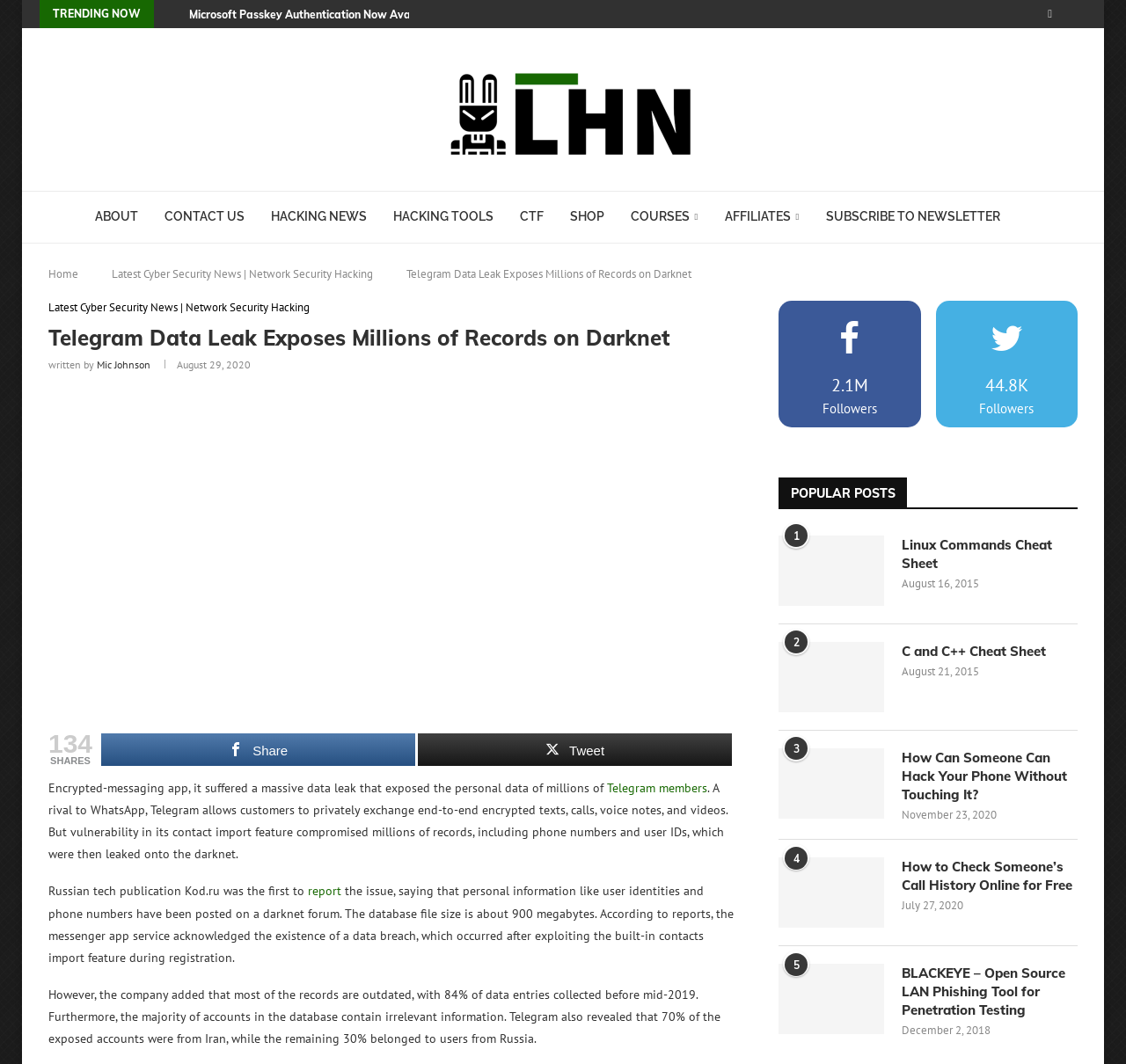Describe all the significant parts and information present on the webpage.

This webpage appears to be a news article about a data leak on Telegram, a messaging app. At the top of the page, there is a heading that reads "Telegram Data Leak Exposes Millions of Records on Darknet - Latest Hacking News | Cyber Security News, Hacking Tools and Penetration Testing Courses". Below this heading, there is a link to "TRENDING NOW" and several other links to related news articles.

On the left side of the page, there is a menu with links to various sections of the website, including "ABOUT", "CONTACT US", "HACKING NEWS", "HACKING TOOLS", "CTF", "SHOP", and "COURSES". There is also a search bar at the bottom of this menu.

The main content of the page is an article about the Telegram data leak. The article is divided into several paragraphs, with headings and links to related articles scattered throughout. The text describes the data leak, including the fact that millions of records were exposed, and provides information about the vulnerability in Telegram's contact import feature that led to the leak.

There are also several images and icons on the page, including a logo for the website and icons for social media sharing. At the bottom of the page, there are links to popular posts, including "Linux Commands Cheat Sheet", "C and C++ Cheat Sheet", and "How Can Someone Can Hack Your Phone Without Touching It?".

Overall, the webpage appears to be a news article about a specific topic in the field of cybersecurity, with links to related articles and resources scattered throughout.